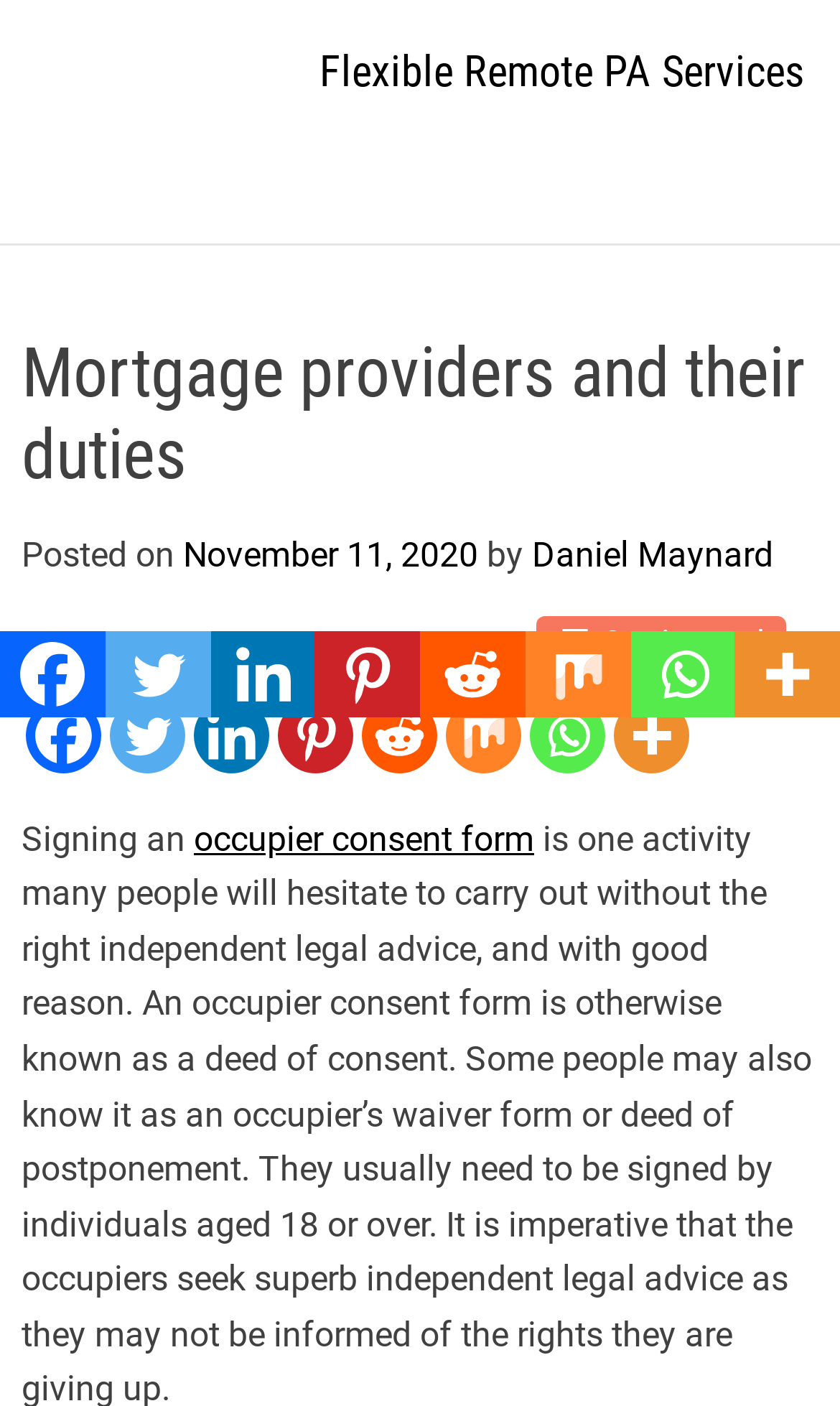Please determine the bounding box coordinates, formatted as (top-left x, top-left y, bottom-right x, bottom-right y), with all values as floating point numbers between 0 and 1. Identify the bounding box of the region described as: aria-label="Whatsapp" title="Whatsapp"

[0.631, 0.496, 0.721, 0.549]